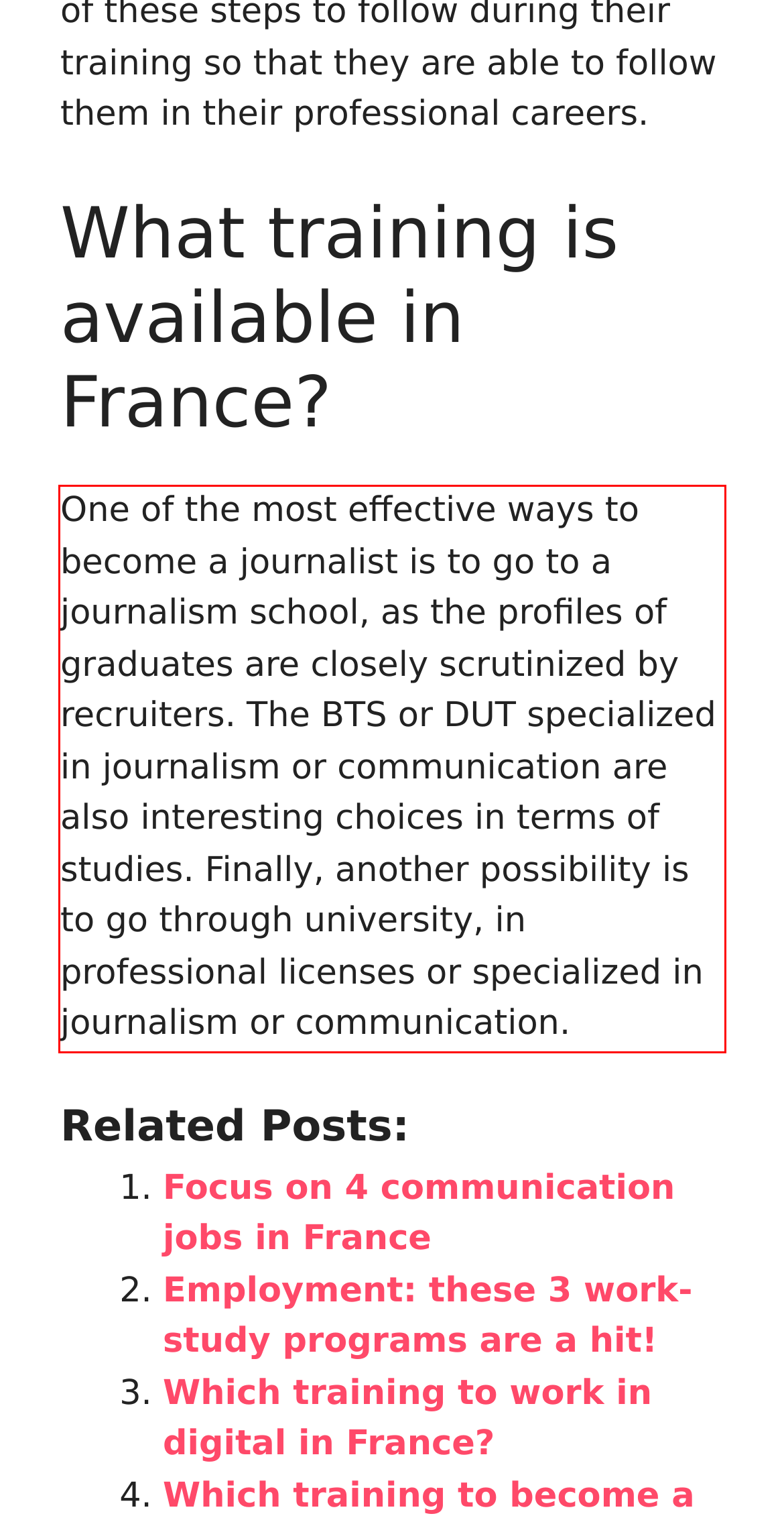Given a screenshot of a webpage with a red bounding box, please identify and retrieve the text inside the red rectangle.

One of the most effective ways to become a journalist is to go to a journalism school, as the profiles of graduates are closely scrutinized by recruiters. The BTS or DUT specialized in journalism or communication are also interesting choices in terms of studies. Finally, another possibility is to go through university, in professional licenses or specialized in journalism or communication.